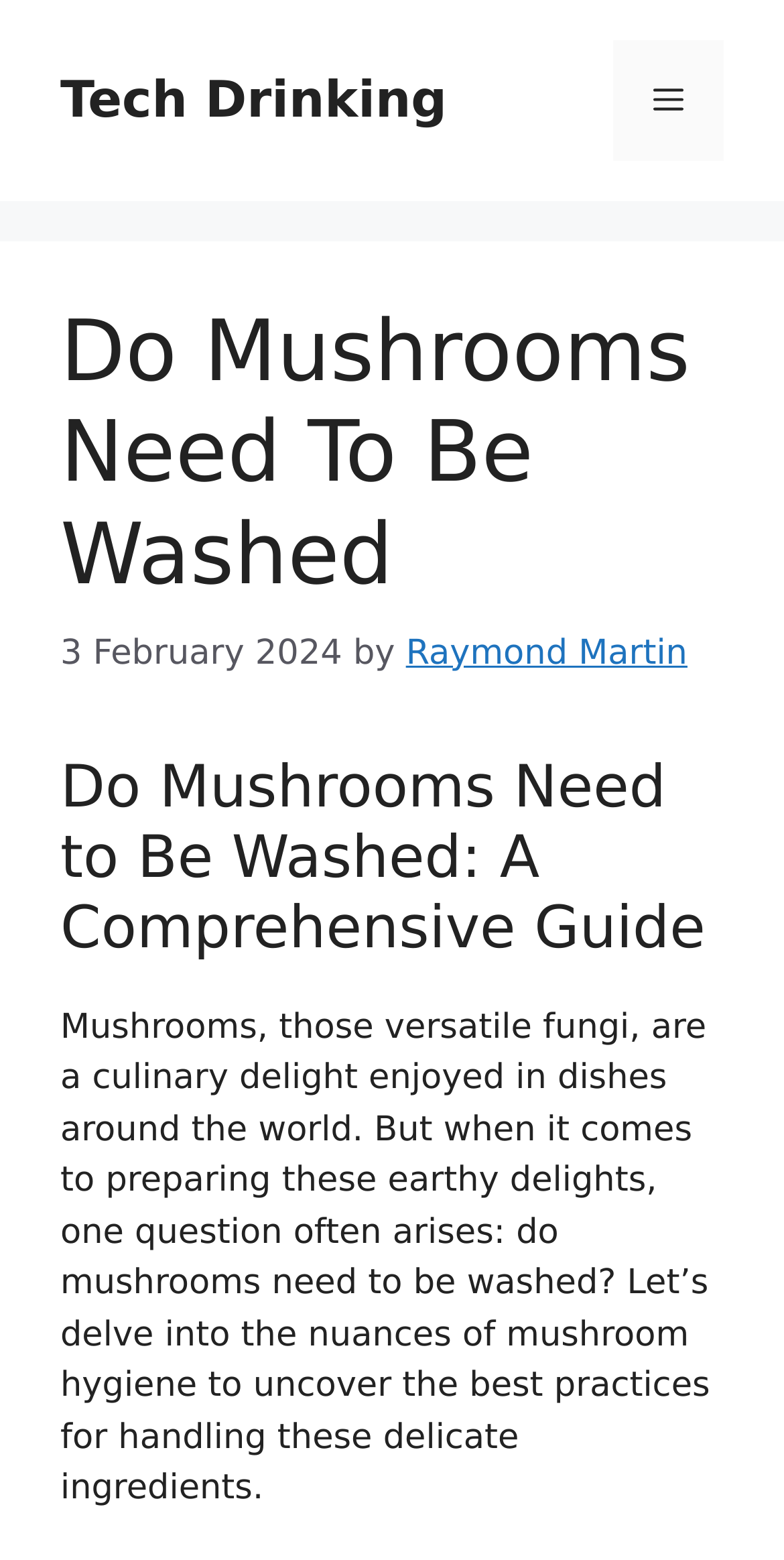Generate a comprehensive description of the contents of the webpage.

The webpage is about a comprehensive guide to washing mushrooms, with the title "Do Mushrooms Need to Be Washed" prominently displayed at the top. Below the title, there is a subtitle that provides a brief overview of the article, stating that mushrooms are a culinary delight, but questions arise about their preparation, specifically whether they need to be washed.

At the very top of the page, there is a banner with the site's name, accompanied by a link to "Tech Drinking" on the left and a mobile toggle button on the right. The mobile toggle button, when expanded, controls the primary menu.

The main content of the webpage is divided into sections, with the first section featuring a heading that repeats the title of the article. Below this heading, there is a timestamp indicating that the article was published on February 3, 2024, followed by the author's name, "Raymond Martin", which is a clickable link.

The main article text begins below the author's name, occupying a significant portion of the page. The text is divided into paragraphs, with the first paragraph introducing the topic of mushroom hygiene and the importance of handling these delicate ingredients correctly.